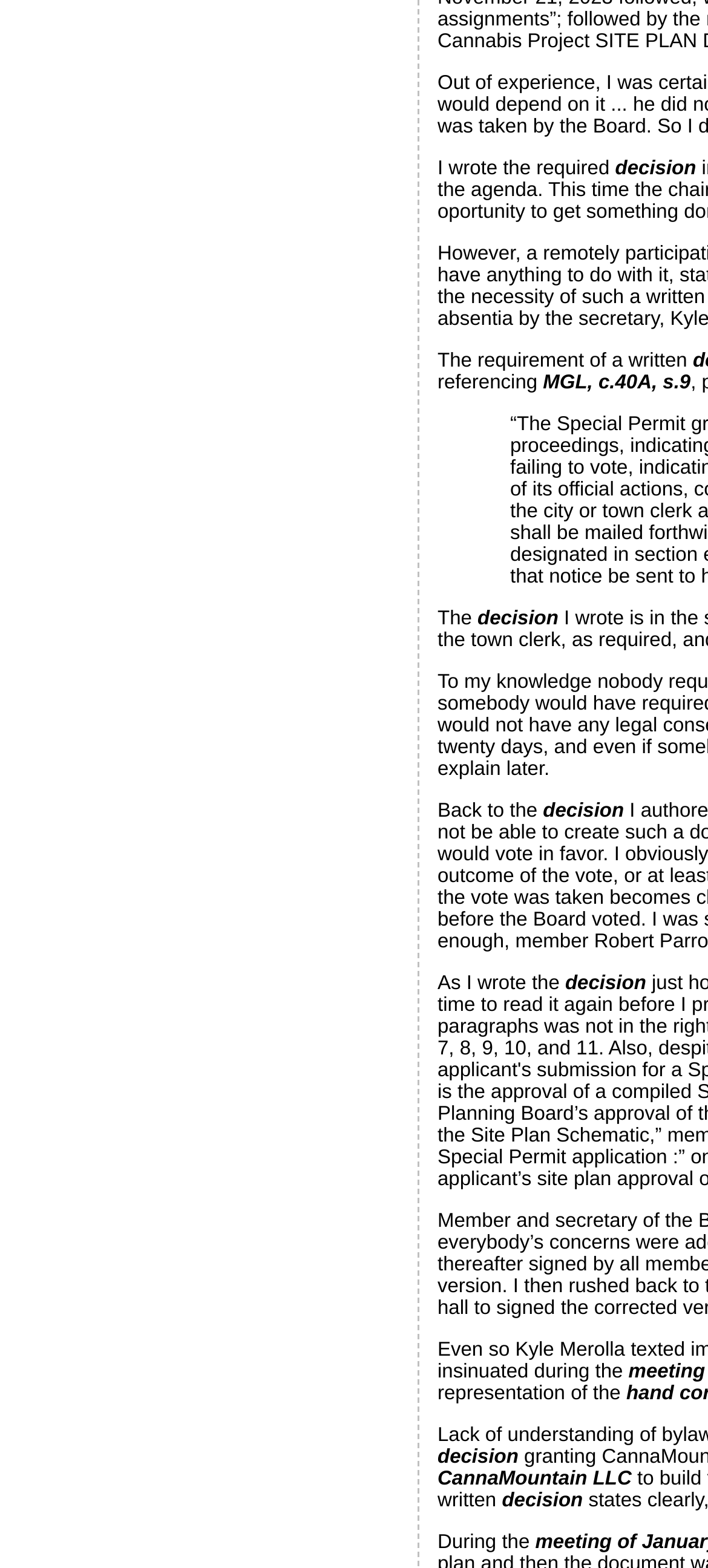Using the provided element description: "MGL, c.40A, s.9", determine the bounding box coordinates of the corresponding UI element in the screenshot.

[0.767, 0.237, 0.975, 0.251]